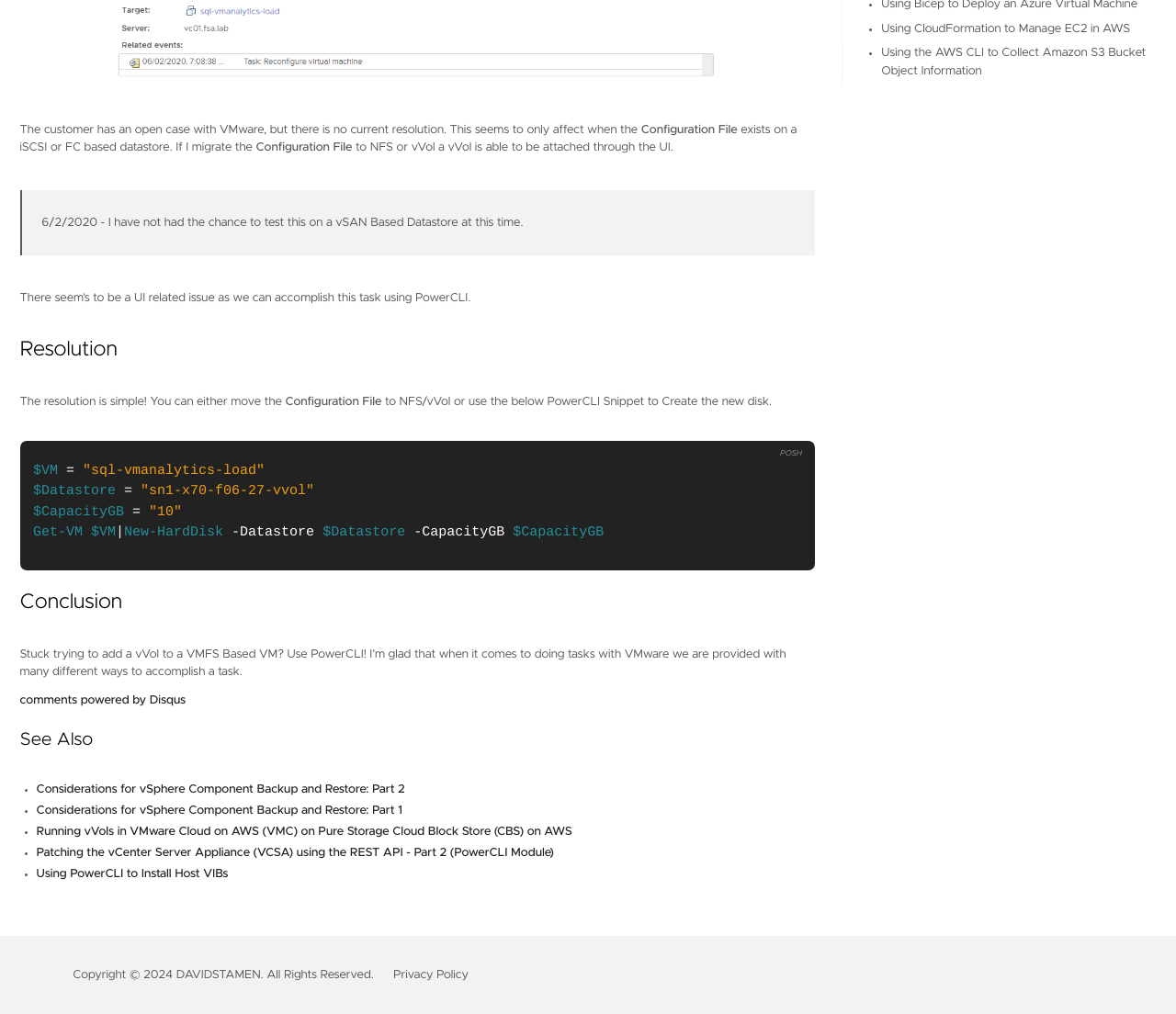Find the bounding box coordinates of the UI element according to this description: "comments powered by Disqus".

[0.017, 0.685, 0.158, 0.697]